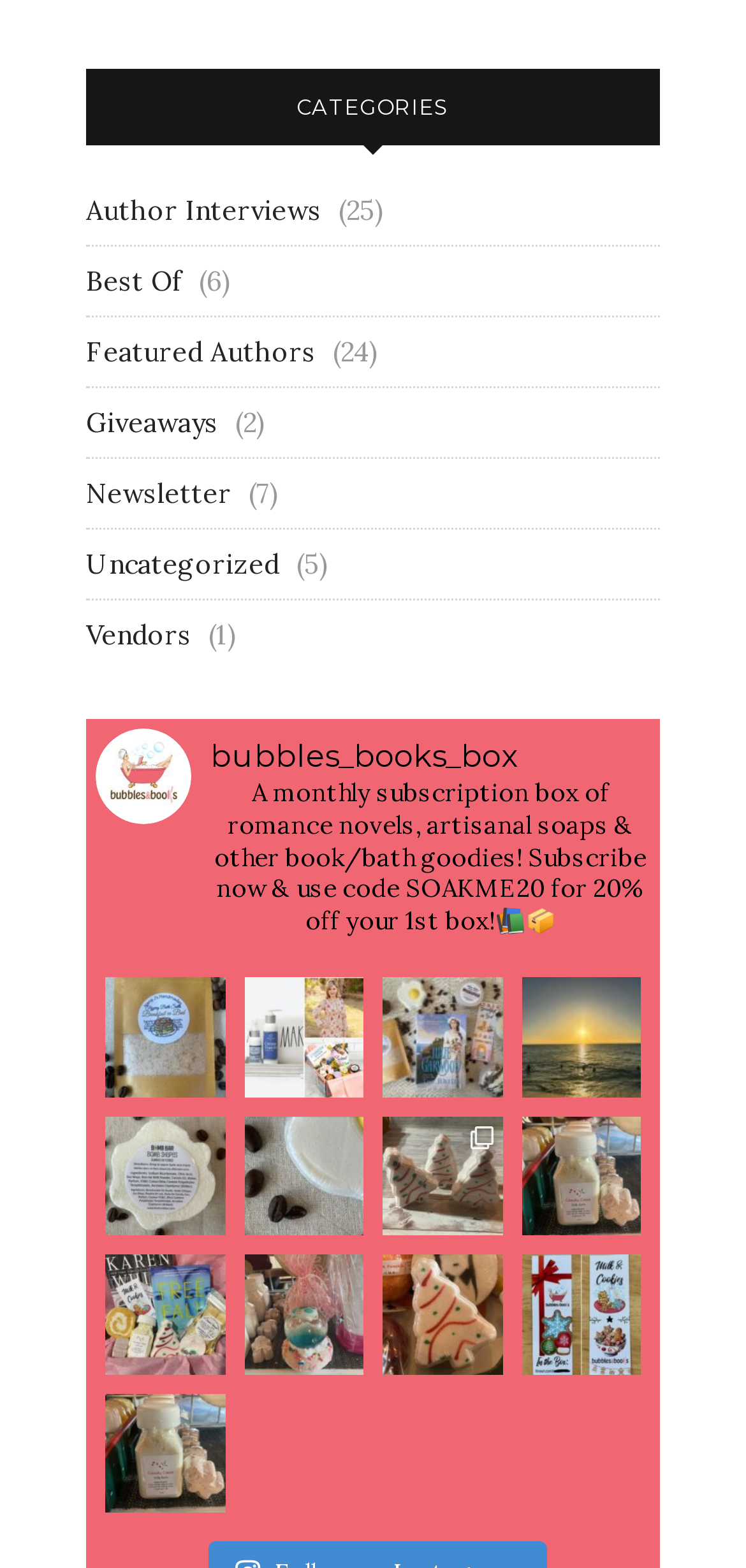What is the name of the collaborative giveaway?
Answer with a single word or phrase, using the screenshot for reference.

Bathrobe giveaway